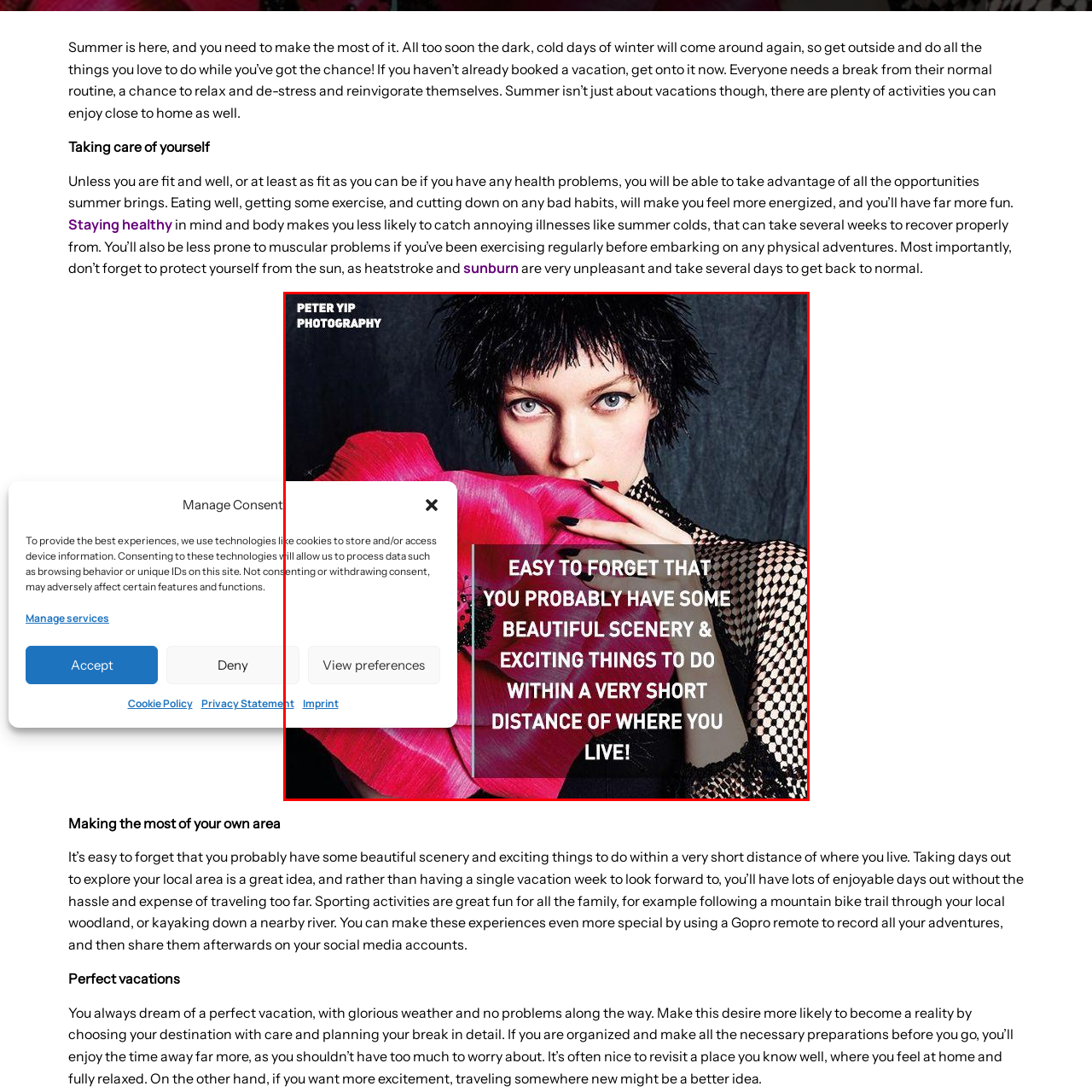Analyze the image encased in the red boundary, What is the theme of the visual?
 Respond using a single word or phrase.

Summer adventures